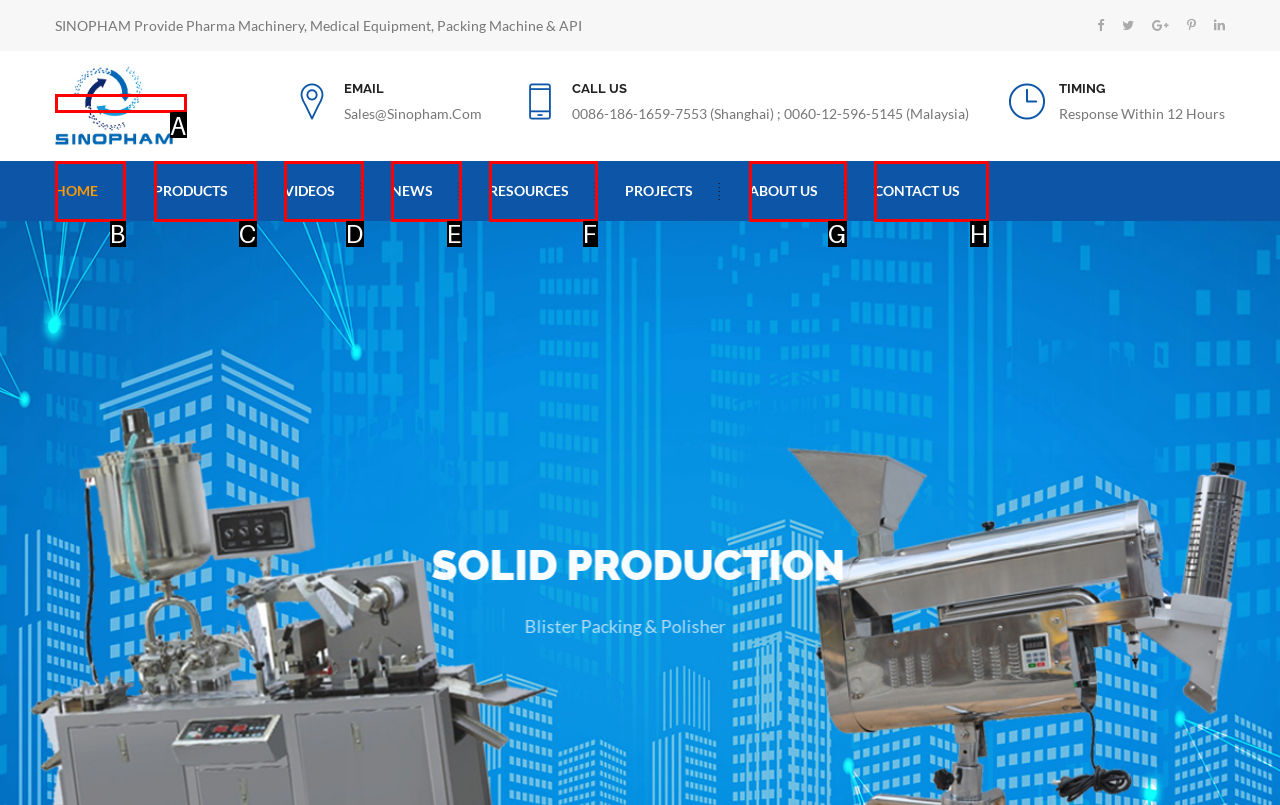Identify the correct lettered option to click in order to perform this task: Go to the HOME page. Respond with the letter.

B